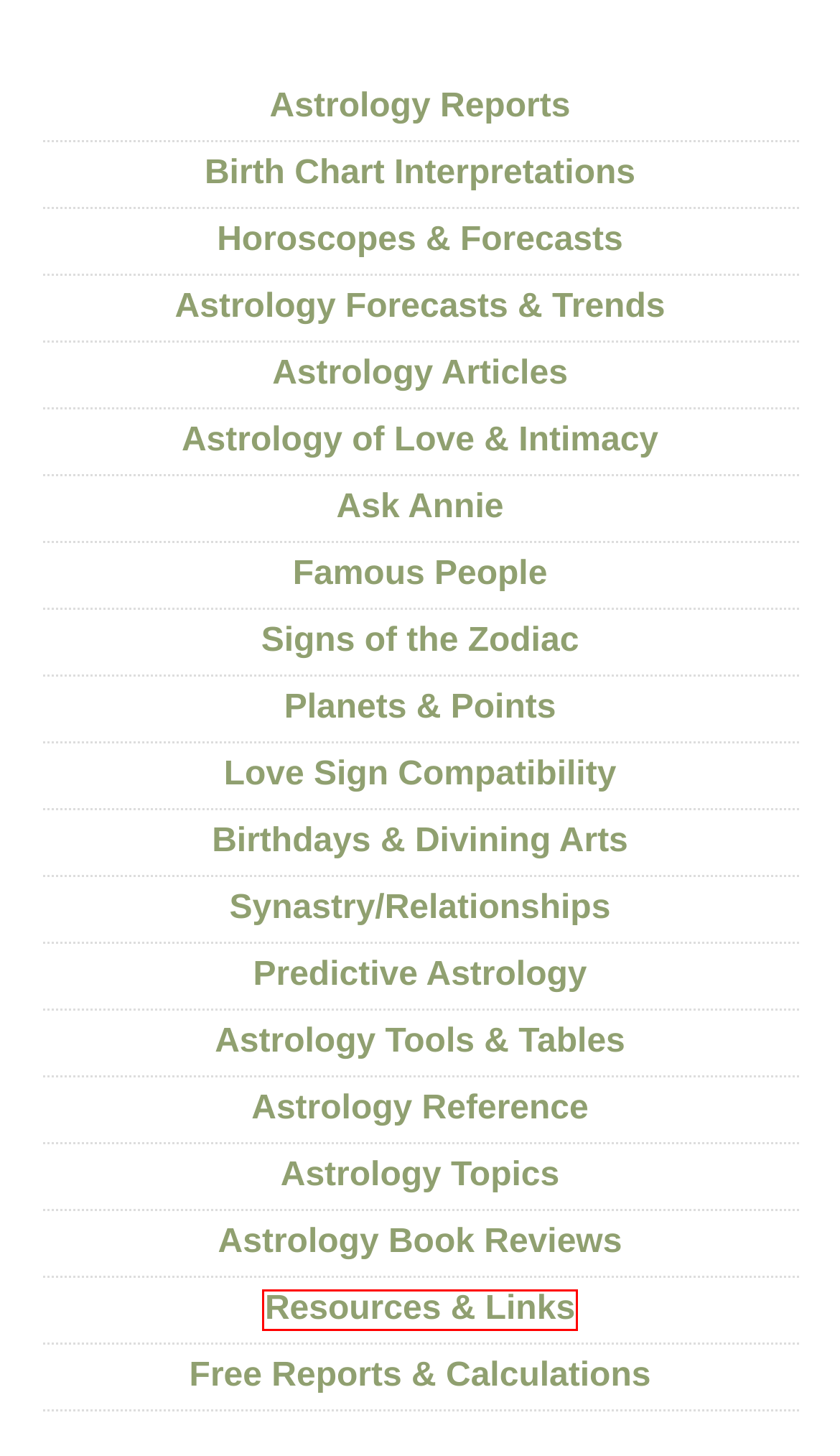Given a screenshot of a webpage with a red bounding box highlighting a UI element, determine which webpage description best matches the new webpage that appears after clicking the highlighted element. Here are the candidates:
A. Astrologytopics | Cafe Astrology .com
B. Ask an Astrologer: Free Reading | Cafe Astrology .com
C. Famous People | Cafe Astrology .com
D. Resources & Links | Cafe Astrology .com
E. Astrology Reference | Cafe Astrology .com
F. Astrology Books, Software Reviews | Cafe Astrology .com
G. Birth Chart Interpretations | Cafe Astrology .com
H. Leo Main | Cafe Astrology .com

D